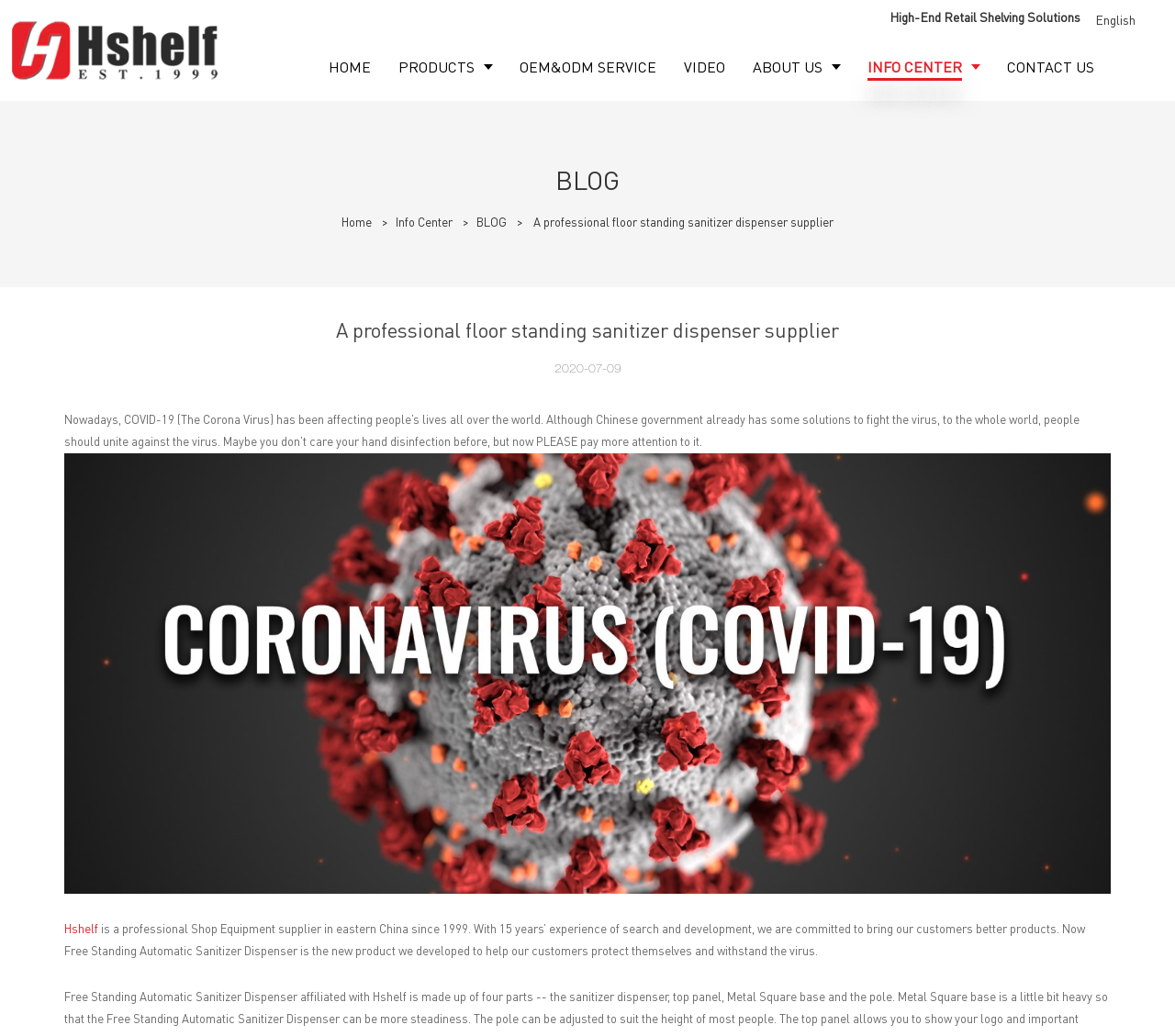From the webpage screenshot, identify the region described by Brand story. Provide the bounding box coordinates as (top-left x, top-left y, bottom-right x, bottom-right y), with each value being a floating point number between 0 and 1.

[0.539, 0.453, 0.595, 0.469]